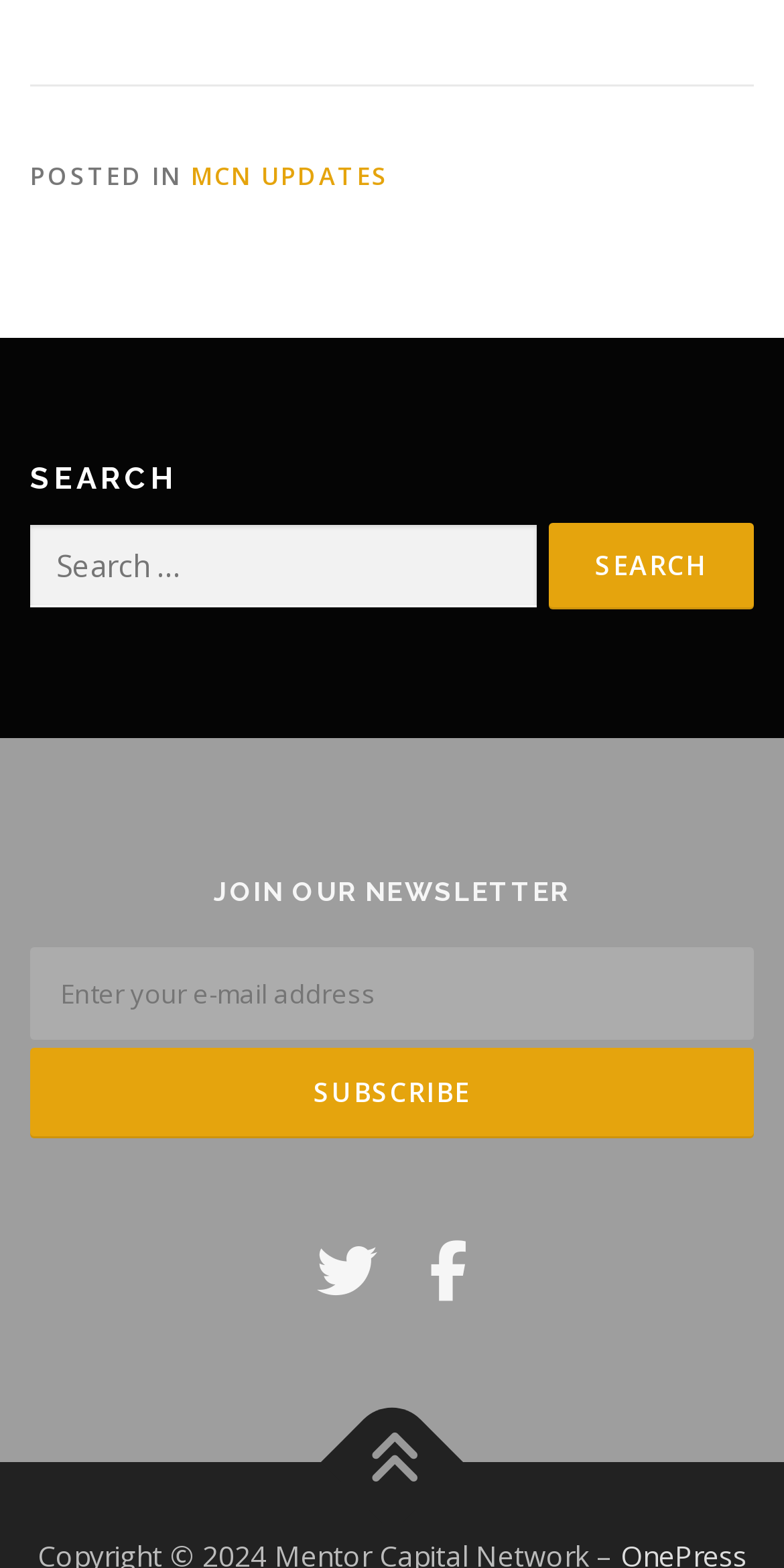Based on the element description title="Facebook", identify the bounding box of the UI element in the given webpage screenshot. The coordinates should be in the format (top-left x, top-left y, bottom-right x, bottom-right y) and must be between 0 and 1.

[0.547, 0.784, 0.596, 0.837]